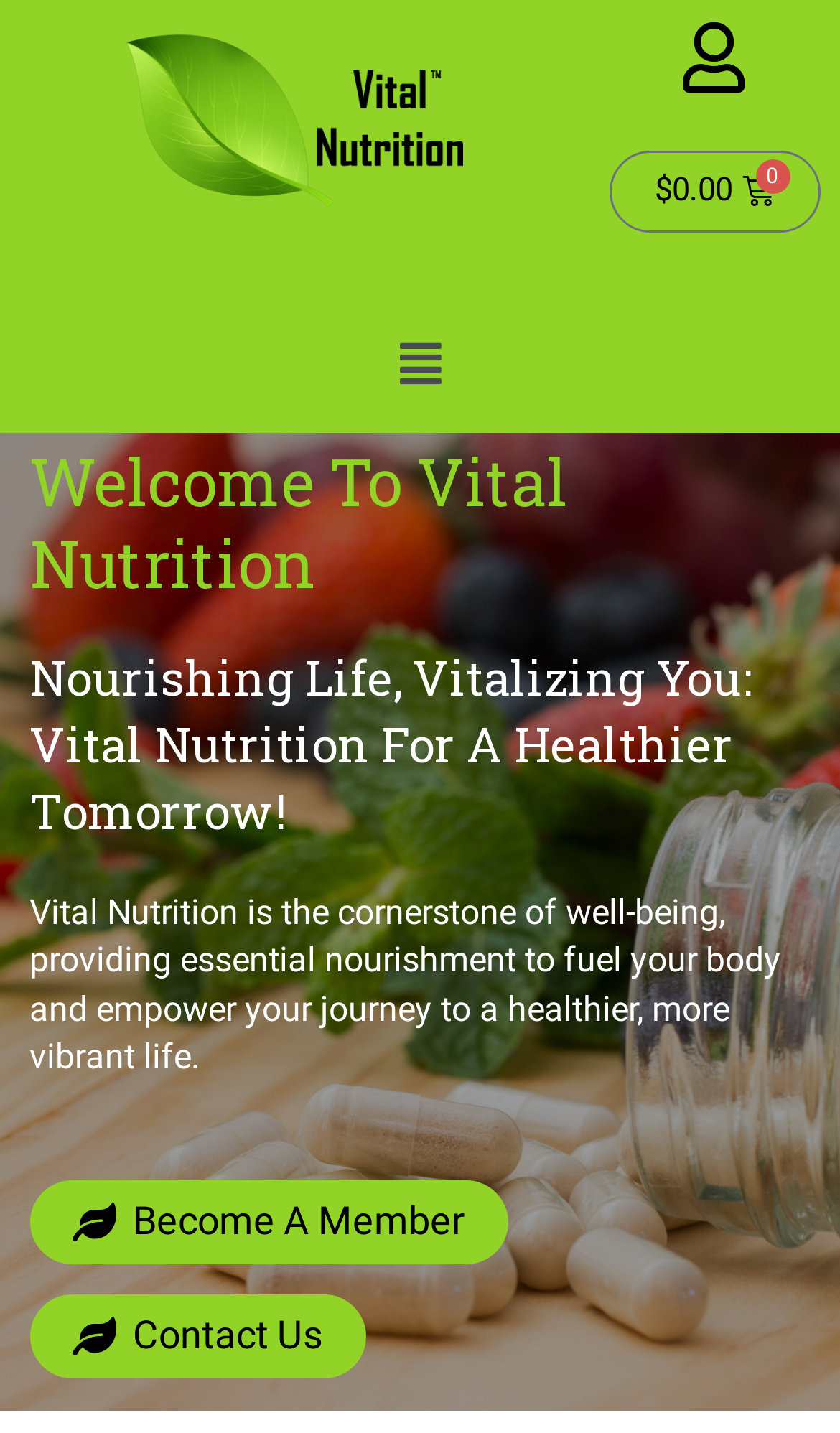Provide a short answer using a single word or phrase for the following question: 
How many links are there in the main menu?

2